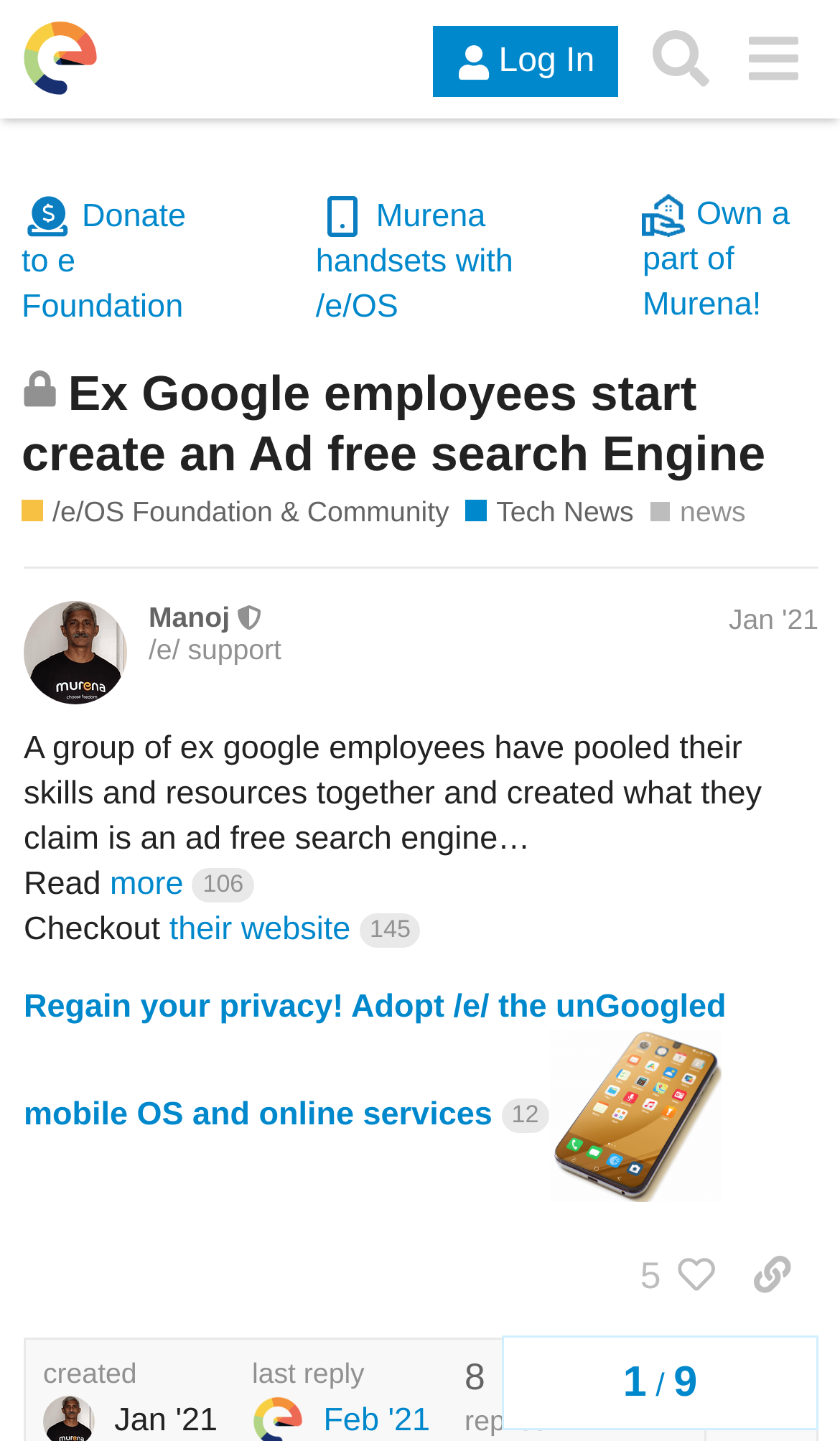Identify the bounding box coordinates of the region that needs to be clicked to carry out this instruction: "Share on 'Facebook'". Provide these coordinates as four float numbers ranging from 0 to 1, i.e., [left, top, right, bottom].

None